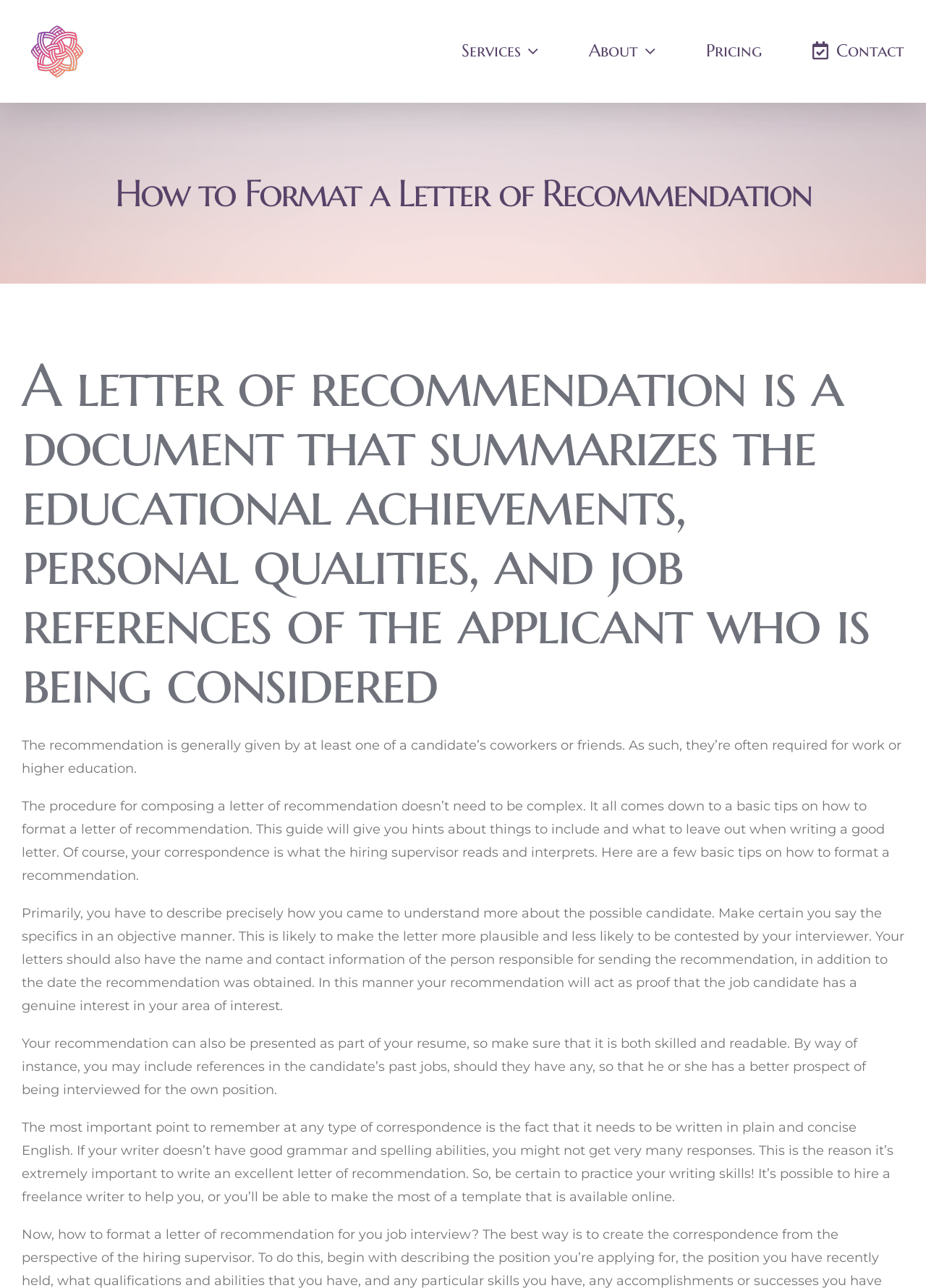Who typically gives a letter of recommendation?
Based on the image, please offer an in-depth response to the question.

According to the webpage, the recommendation is generally given by at least one of a candidate's coworkers or friends. This implies that the people who typically give a letter of recommendation are those who have a personal or professional relationship with the applicant.